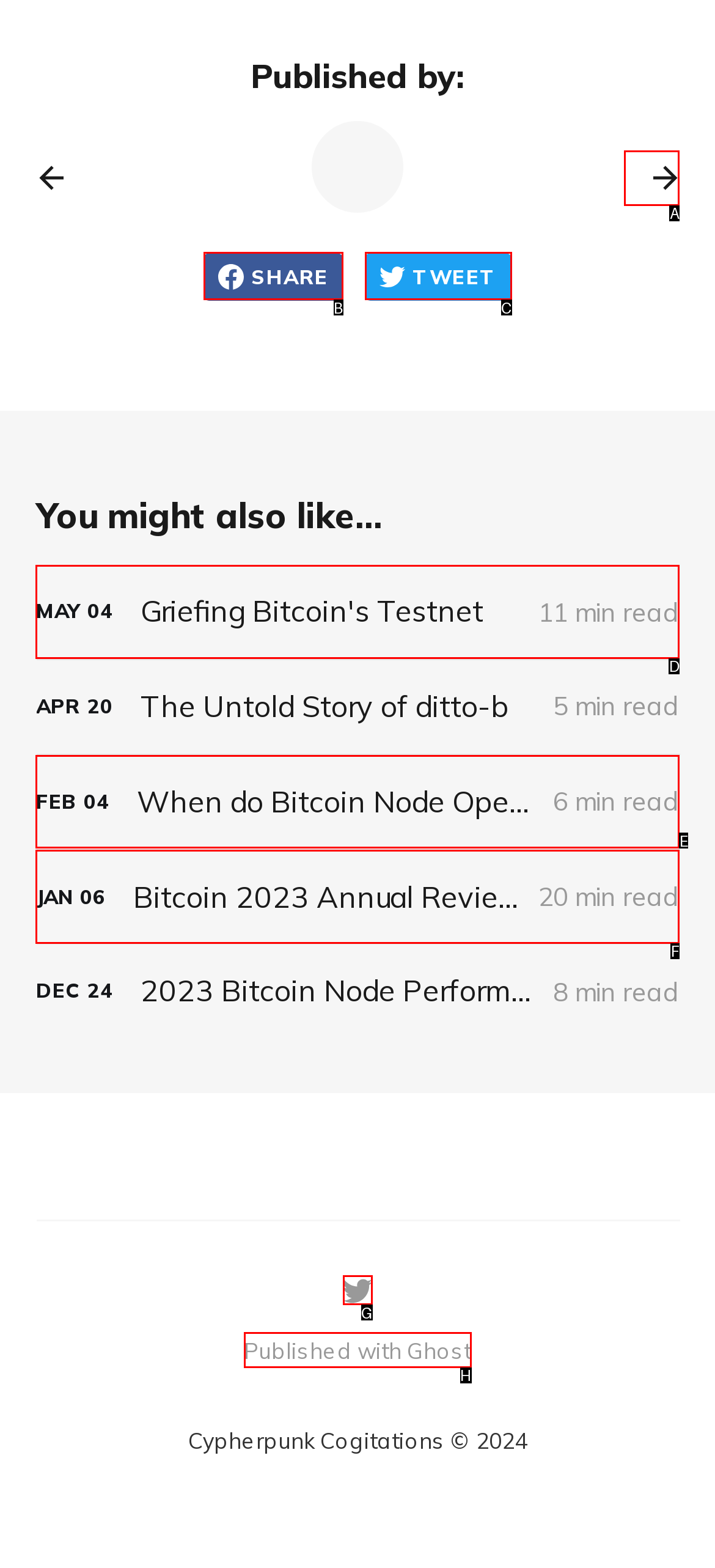Point out the correct UI element to click to carry out this instruction: Click on 'Next post'
Answer with the letter of the chosen option from the provided choices directly.

A